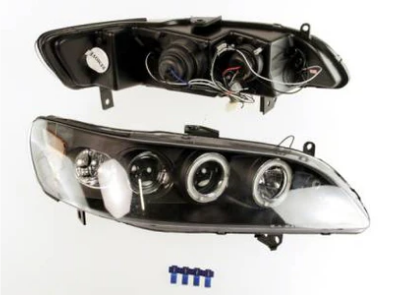Give a detailed account of the contents of the image.

This image showcases a pair of black head lights specifically designed for the Honda Accord models from 1998 to 2002. The headlamps feature a modern, sleek design, emphasizing a smoky lens that adds a stylish touch to the vehicle's front end. Positioned above the headlamps are the necessary mounting components and wiring, indicating that they are complete replacements for the factory-installed units. Beneath the lights, a group of small blue clips is visible, typically used for securing the head lamps in place during installation. This product is suitable for automotive enthusiasts looking to upgrade or replace their vehicle's lighting system.